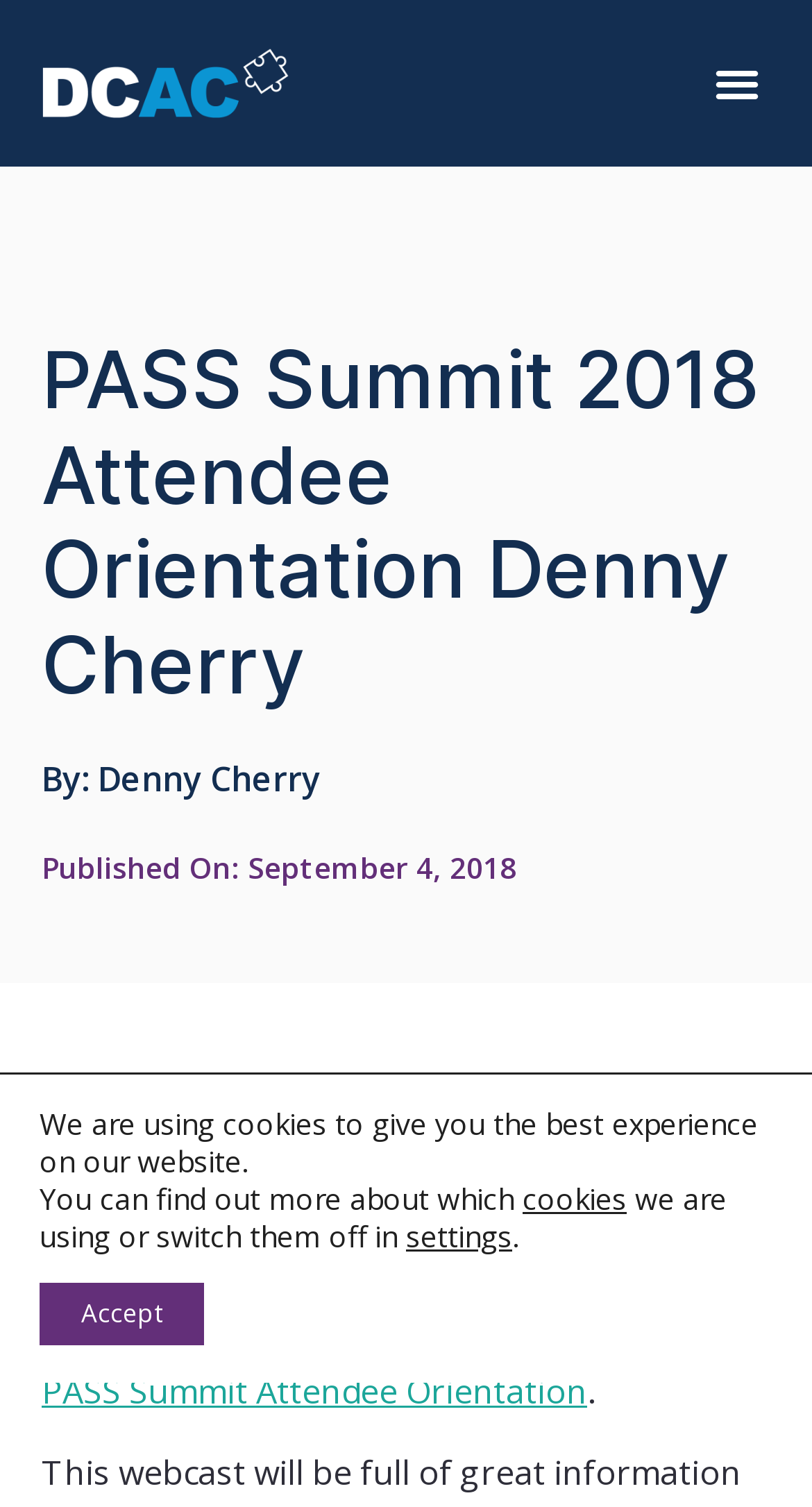Determine the bounding box for the UI element that matches this description: "By: Denny Cherry".

[0.051, 0.501, 0.395, 0.534]